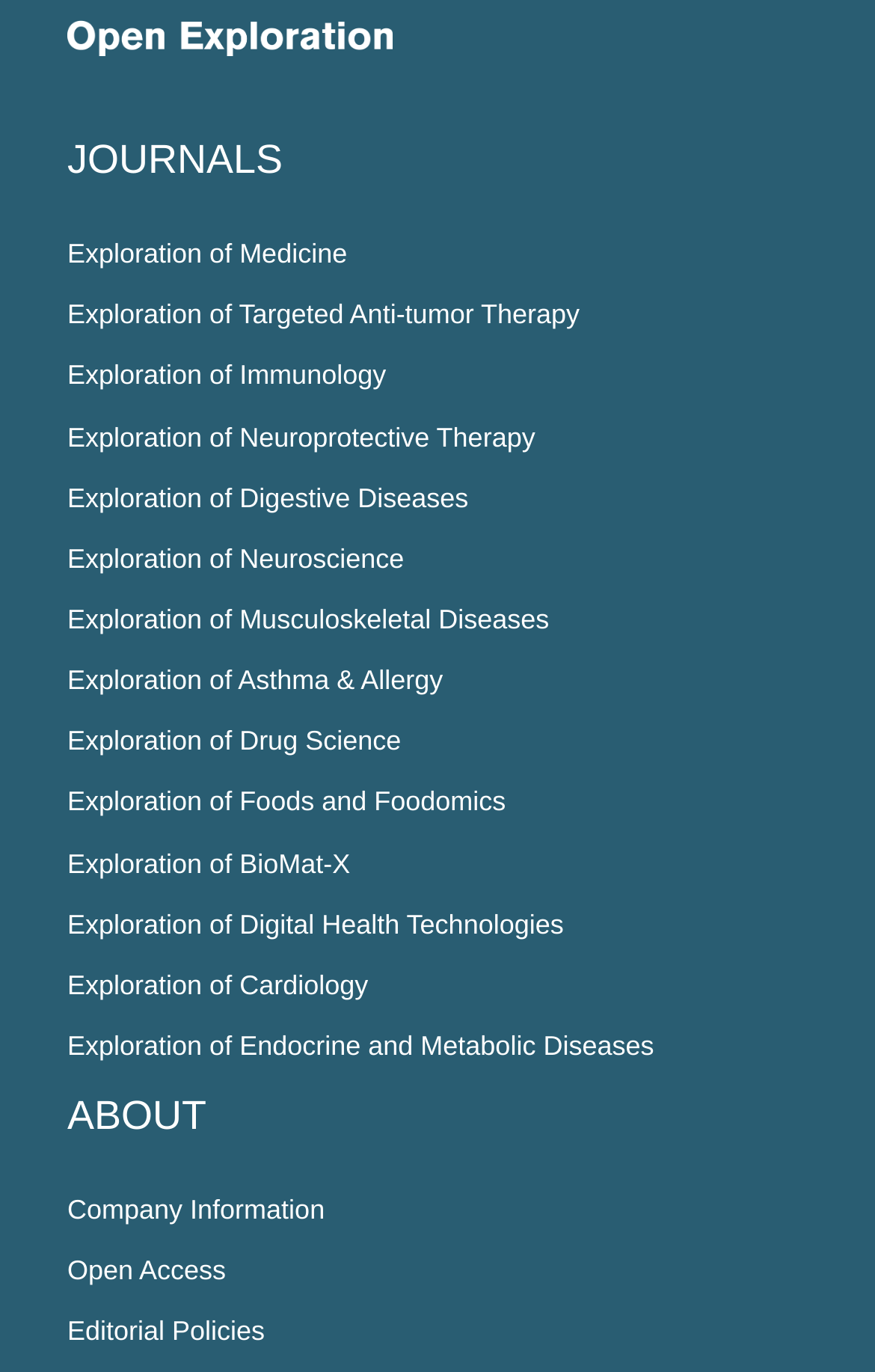Given the element description Exploration of Immunology, specify the bounding box coordinates of the corresponding UI element in the format (top-left x, top-left y, bottom-right x, bottom-right y). All values must be between 0 and 1.

[0.077, 0.262, 0.441, 0.285]